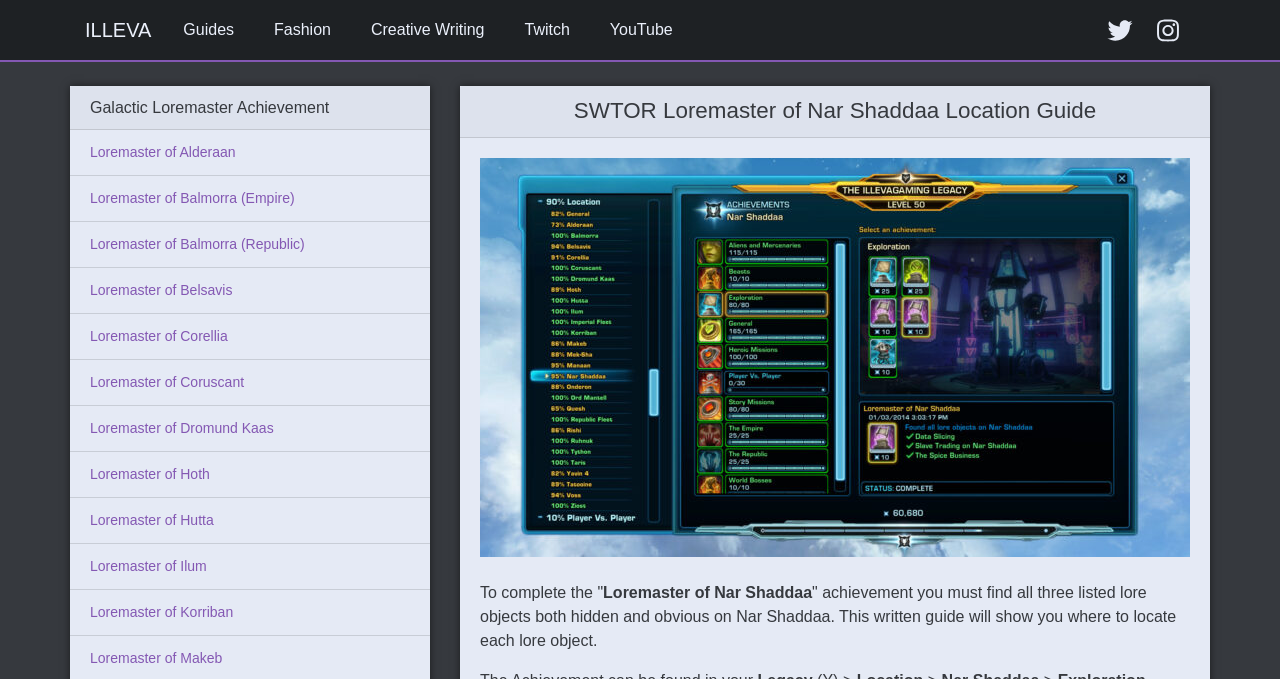Locate the bounding box coordinates of the clickable area to execute the instruction: "Read the 'Galactic Loremaster Achievement' heading". Provide the coordinates as four float numbers between 0 and 1, represented as [left, top, right, bottom].

[0.055, 0.127, 0.336, 0.192]